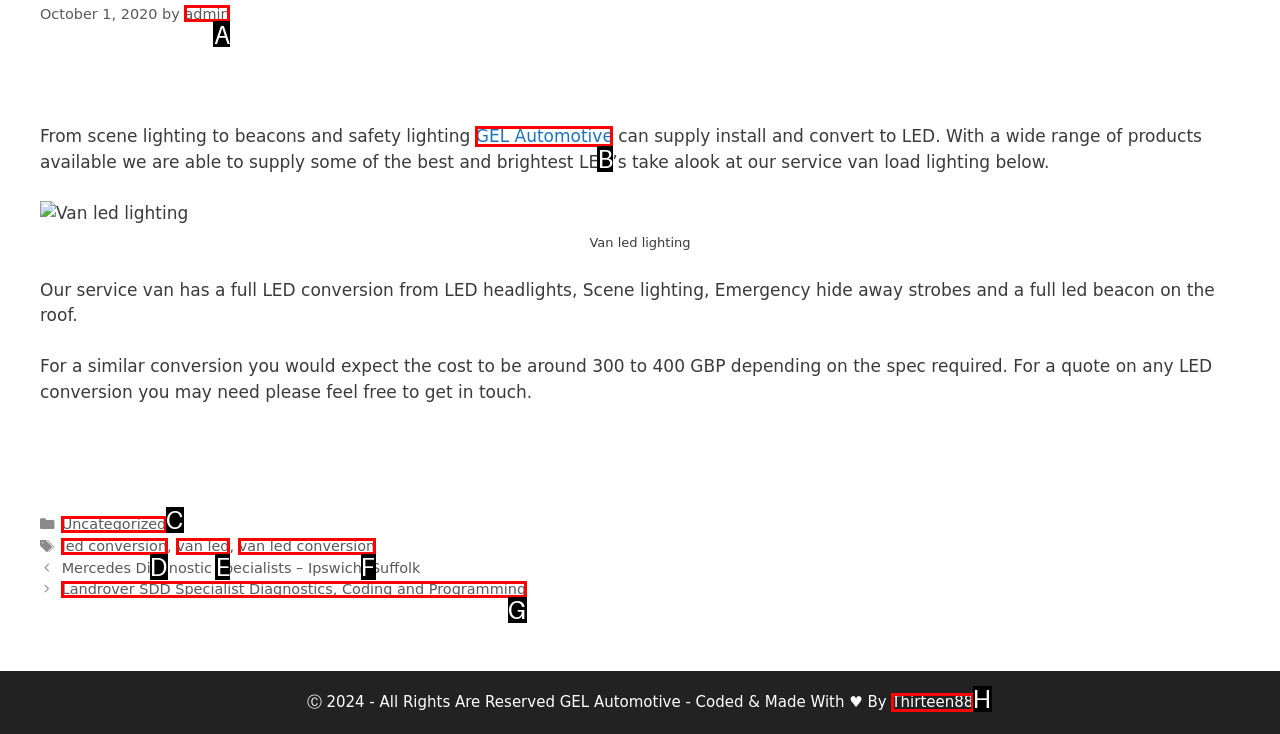Identify the letter of the option to click in order to Click on the link to view posts about Uncategorized. Answer with the letter directly.

C